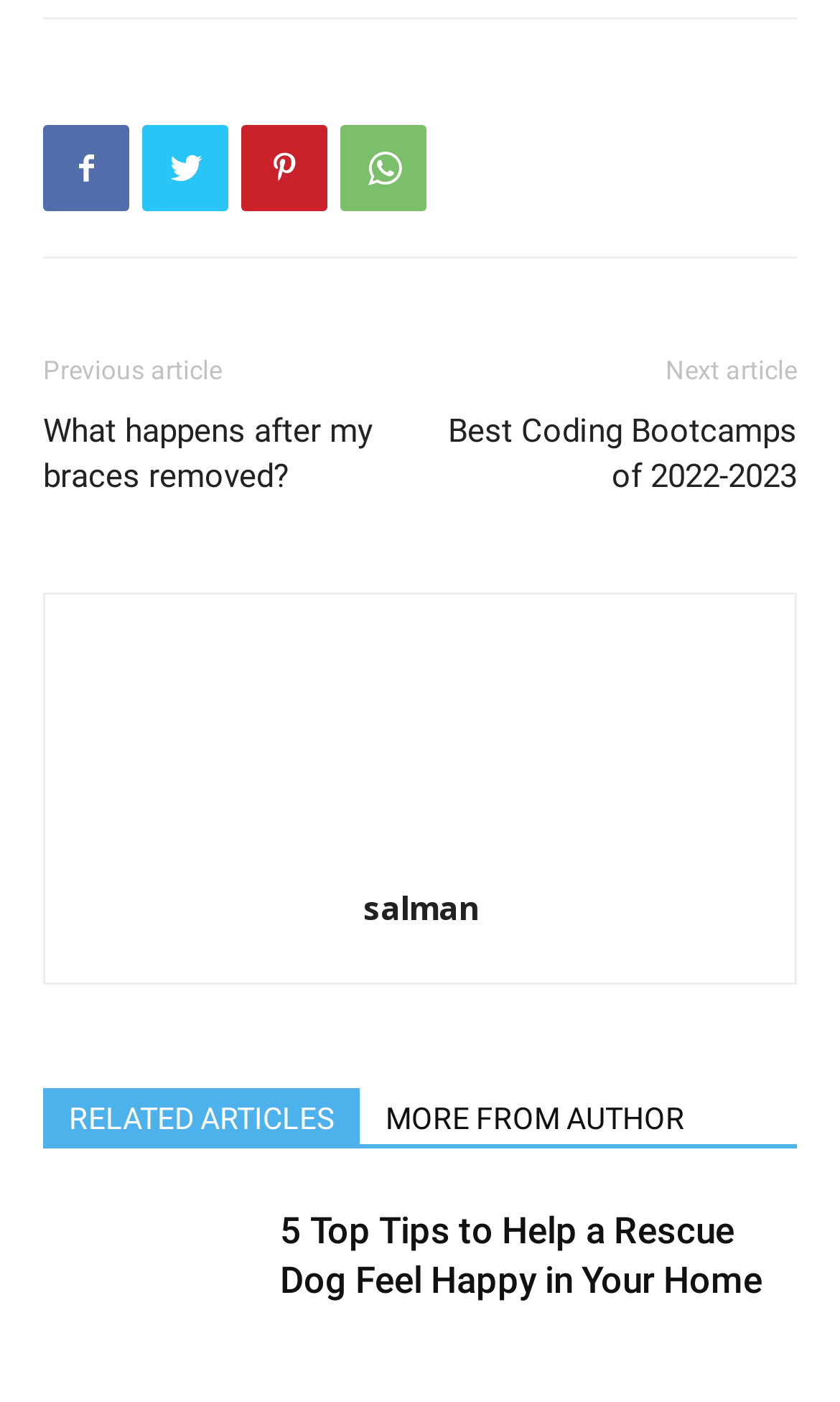Can you provide the bounding box coordinates for the element that should be clicked to implement the instruction: "Read the article about rescue dogs"?

[0.051, 0.861, 0.308, 0.967]